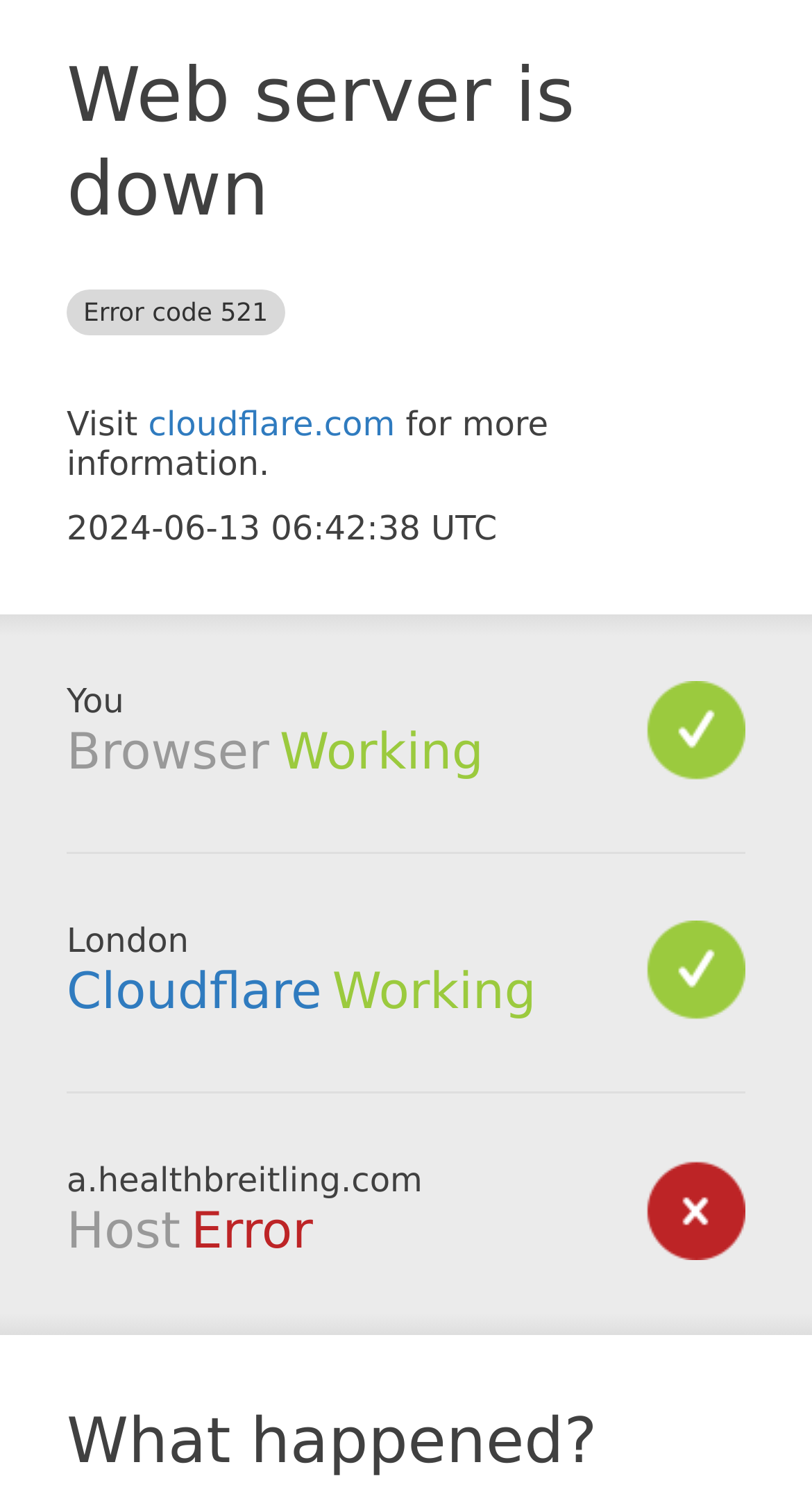Provide a single word or phrase to answer the given question: 
What is the current status of the browser?

Working